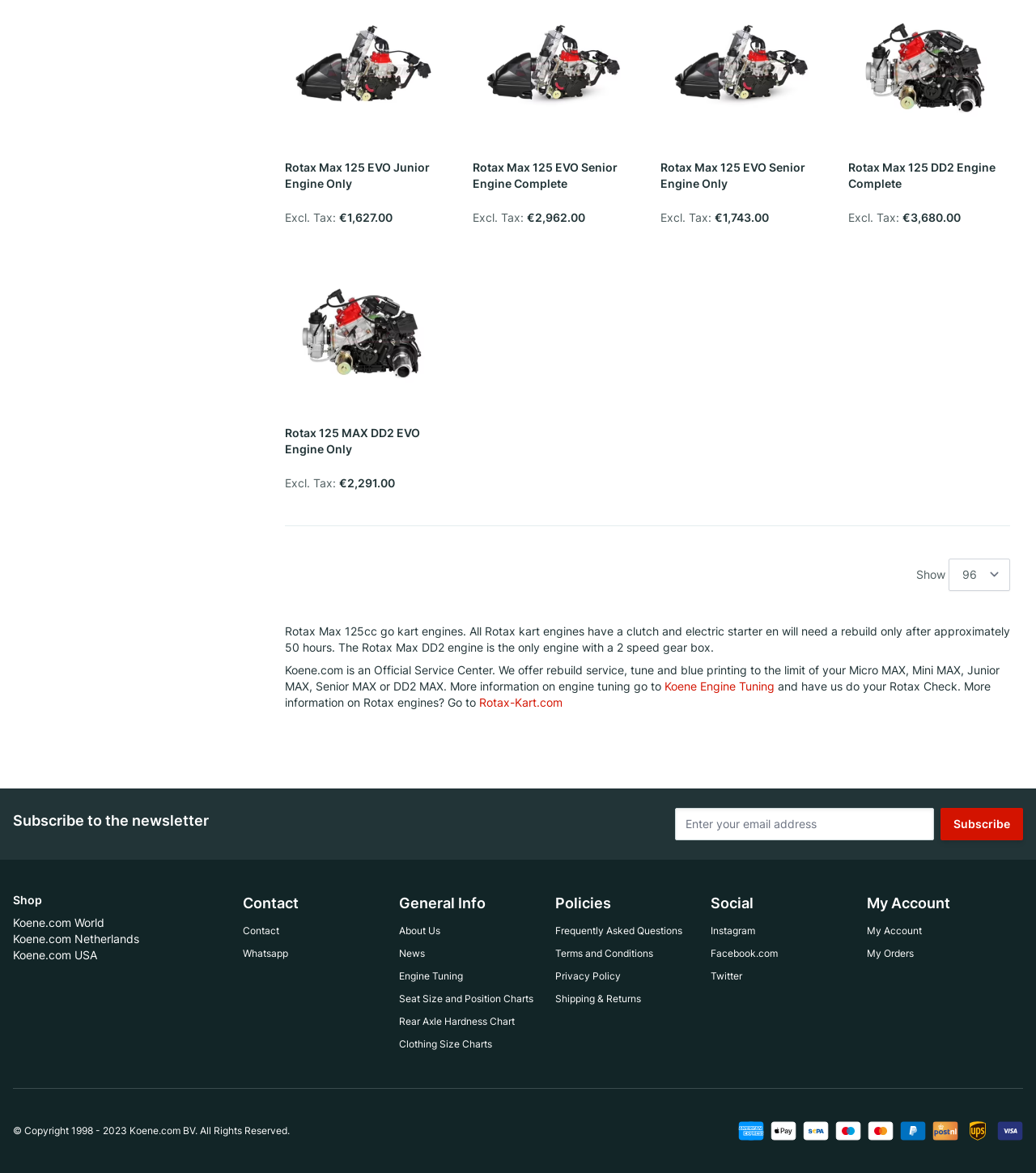Please provide the bounding box coordinates for the UI element as described: "Seat Size and Position Charts". The coordinates must be four floats between 0 and 1, represented as [left, top, right, bottom].

[0.385, 0.842, 0.517, 0.861]